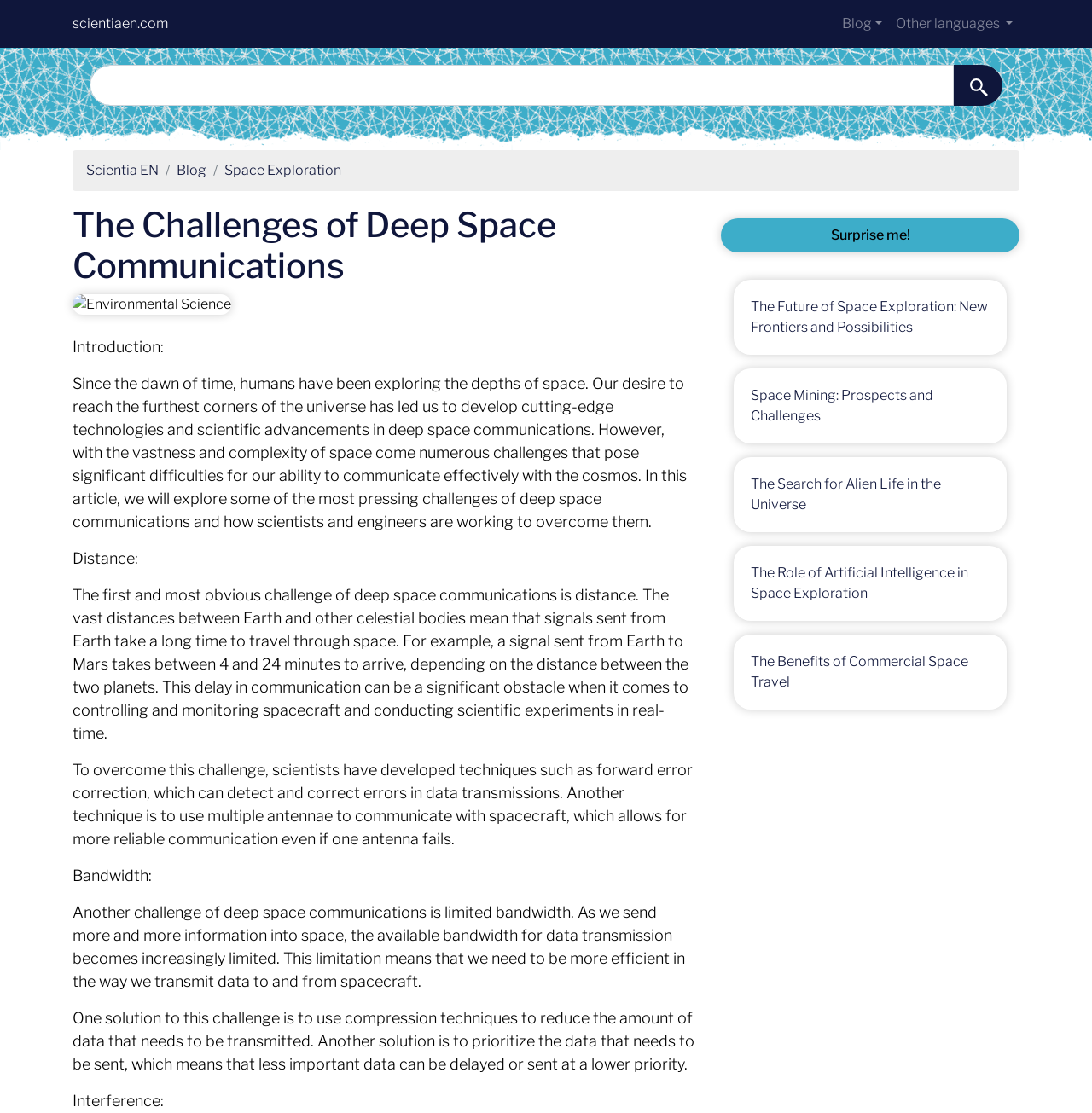Please specify the bounding box coordinates in the format (top-left x, top-left y, bottom-right x, bottom-right y), with values ranging from 0 to 1. Identify the bounding box for the UI component described as follows: Space Mining: Prospects and Challenges

[0.688, 0.348, 0.855, 0.381]